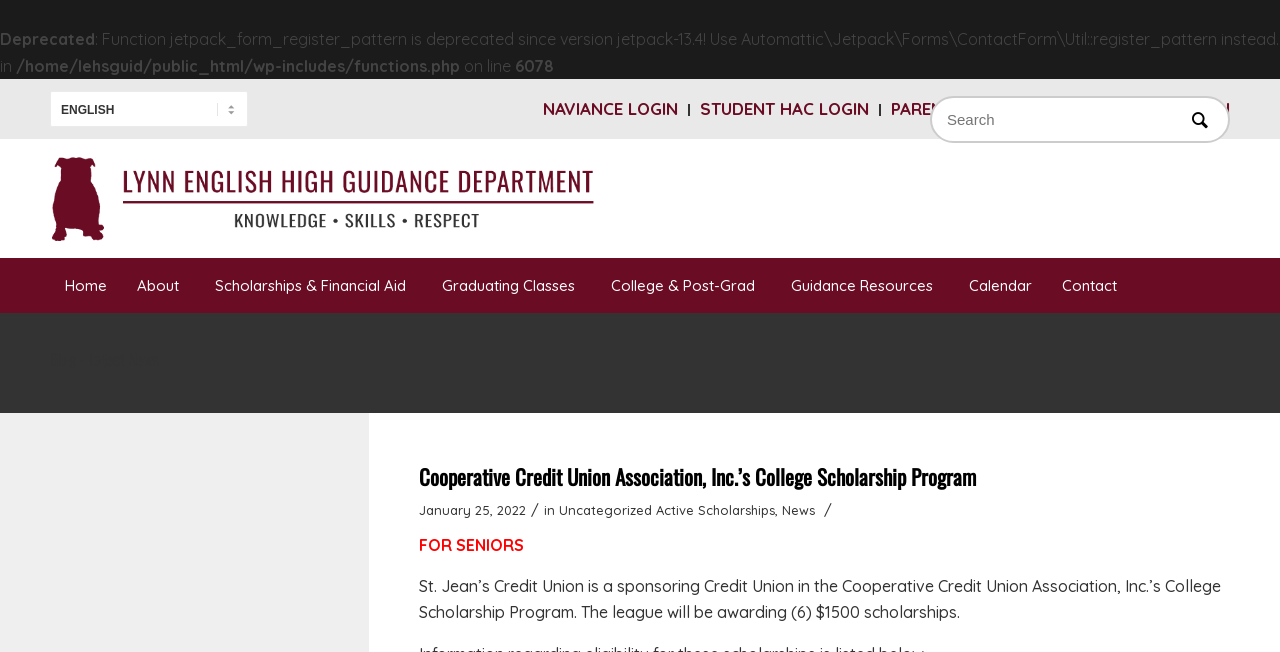Give an in-depth explanation of the webpage layout and content.

The webpage appears to be a guidance department webpage for Lynn English High School, with a focus on college scholarships and financial aid. At the top of the page, there are four login links for Naviance, Student HAC, Parent HAC, and Schoology. Below these links, there is a language selection combobox and a link to the Lynn English High Guidance Department, accompanied by an image.

The main navigation menu is located below, with links to Home, About, Scholarships & Financial Aid, Graduating Classes, College & Post-Grad, Guidance Resources, Calendar, and Contact. Each of these links has a dropdown menu except for Home and Calendar.

On the right side of the page, there is a search textbox and a button with a magnifying glass icon. Below the search bar, there is a section titled "Blog - Latest News" with a heading that reads "Cooperative Credit Union Association, Inc.’s College Scholarship Program". This section contains a link to the program, a timestamp indicating the post was made on January 25, 2022, and a series of links to categories including Uncategorized, Active Scholarships, and News.

The main content of the page is a paragraph of text that reads "FOR SENIORS St. Jean’s Credit Union is a sponsoring Credit Union in the Cooperative Credit Union Association, Inc.’s College Scholarship Program. The league will be awarding (6) $1500 scholarships." This text is located below the navigation menu and the search bar, and above the blog section.